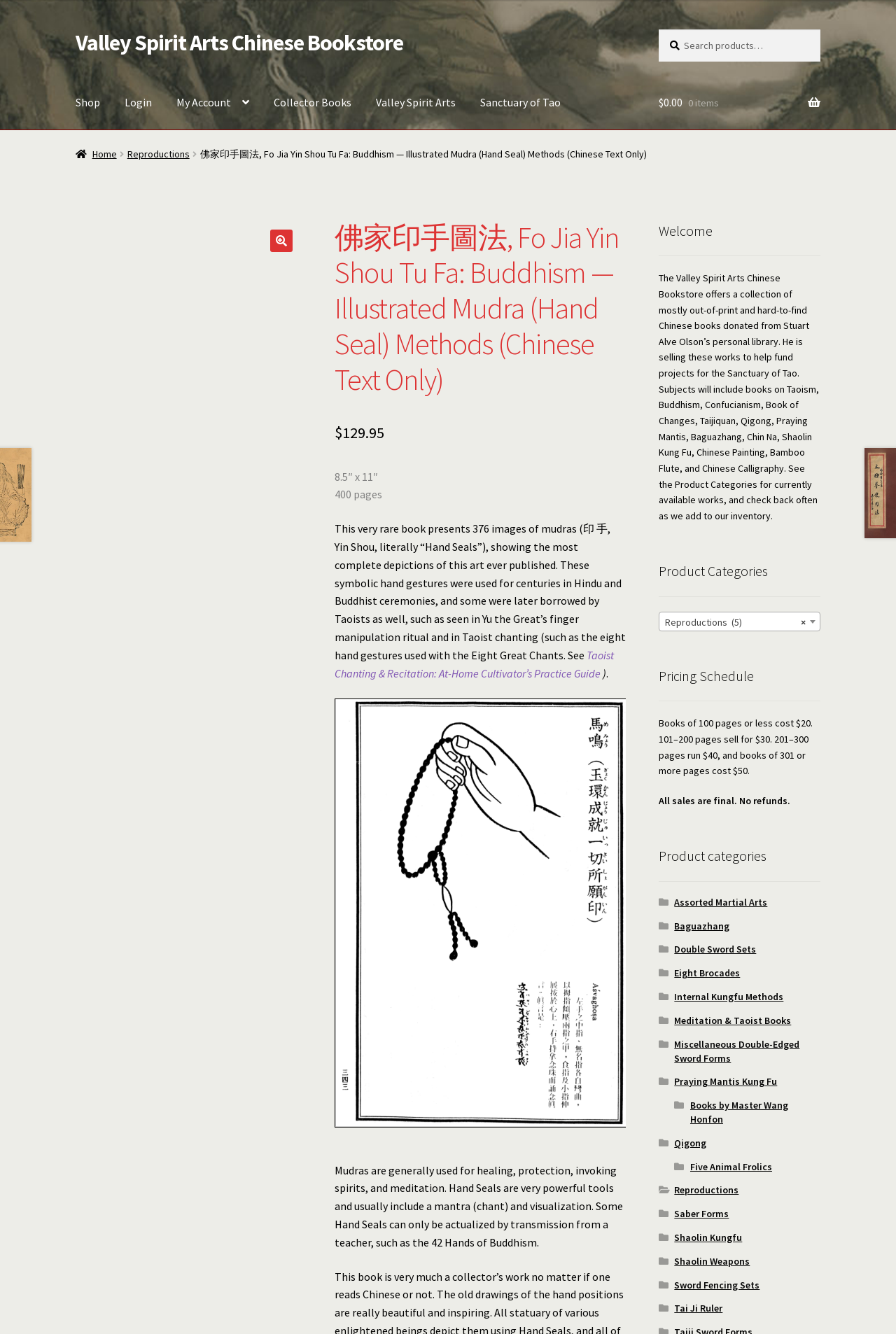What is the price of the book?
Please provide a detailed and comprehensive answer to the question.

I found the answer by looking at the static text element with the text '$129.95' which is located near the top of the webpage, below the book title.